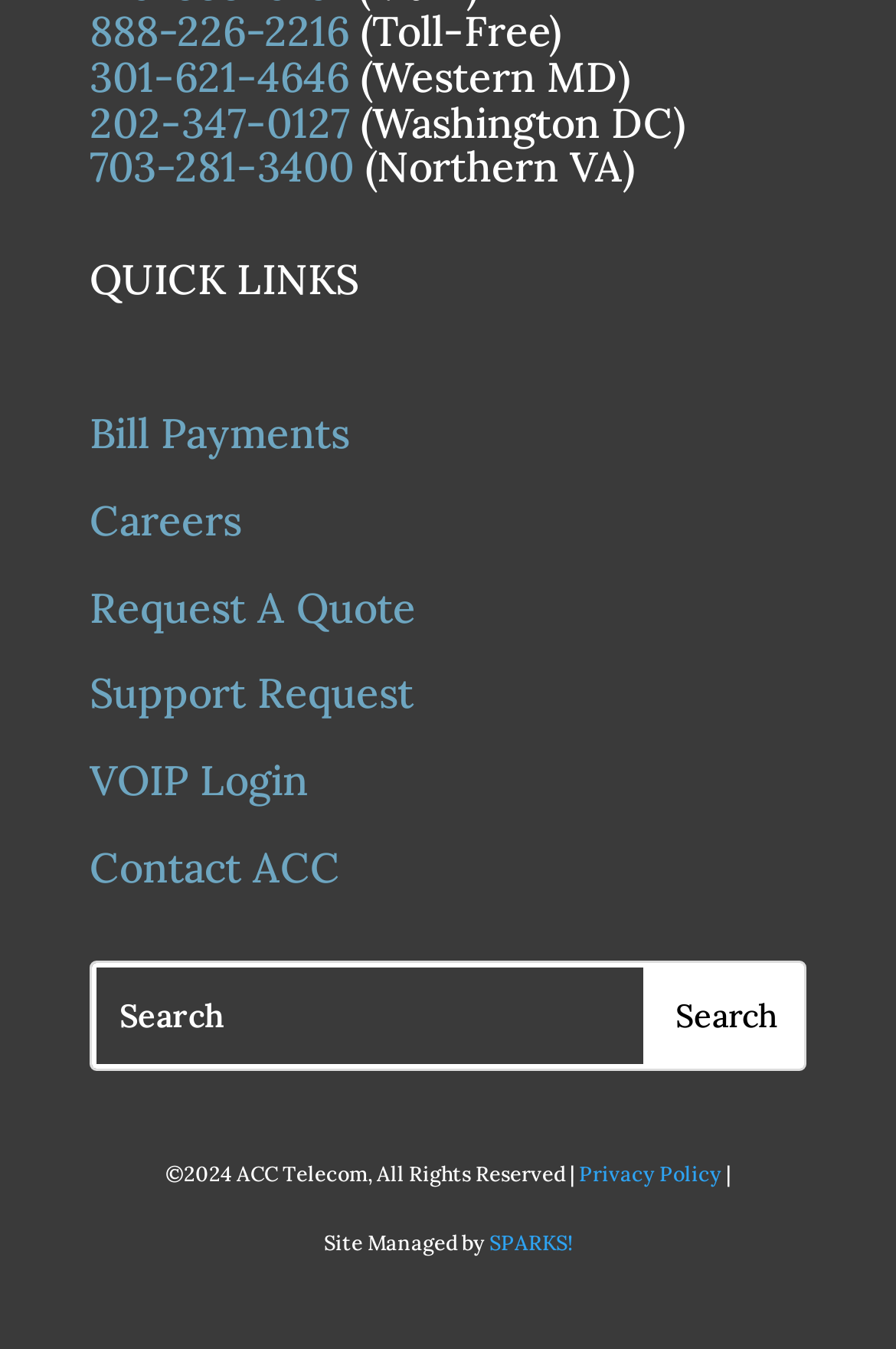Find the bounding box coordinates for the area you need to click to carry out the instruction: "call toll-free number". The coordinates should be four float numbers between 0 and 1, indicated as [left, top, right, bottom].

[0.1, 0.003, 0.39, 0.042]